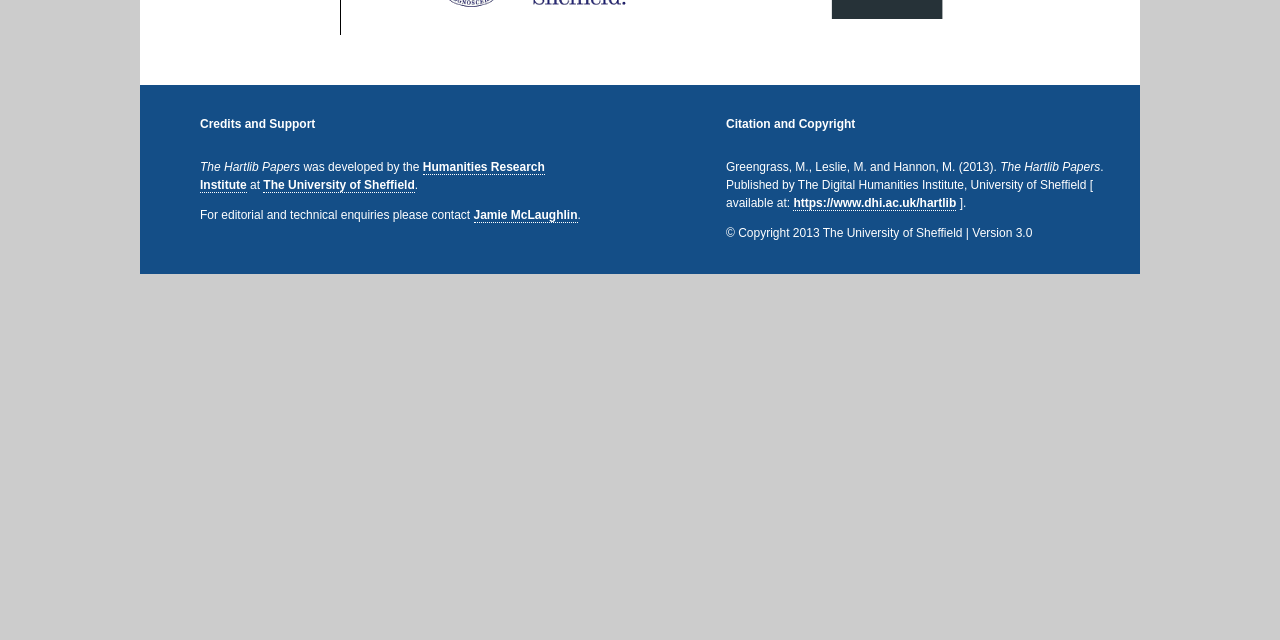Given the element description: "The University of Sheffield", predict the bounding box coordinates of this UI element. The coordinates must be four float numbers between 0 and 1, given as [left, top, right, bottom].

[0.206, 0.278, 0.324, 0.301]